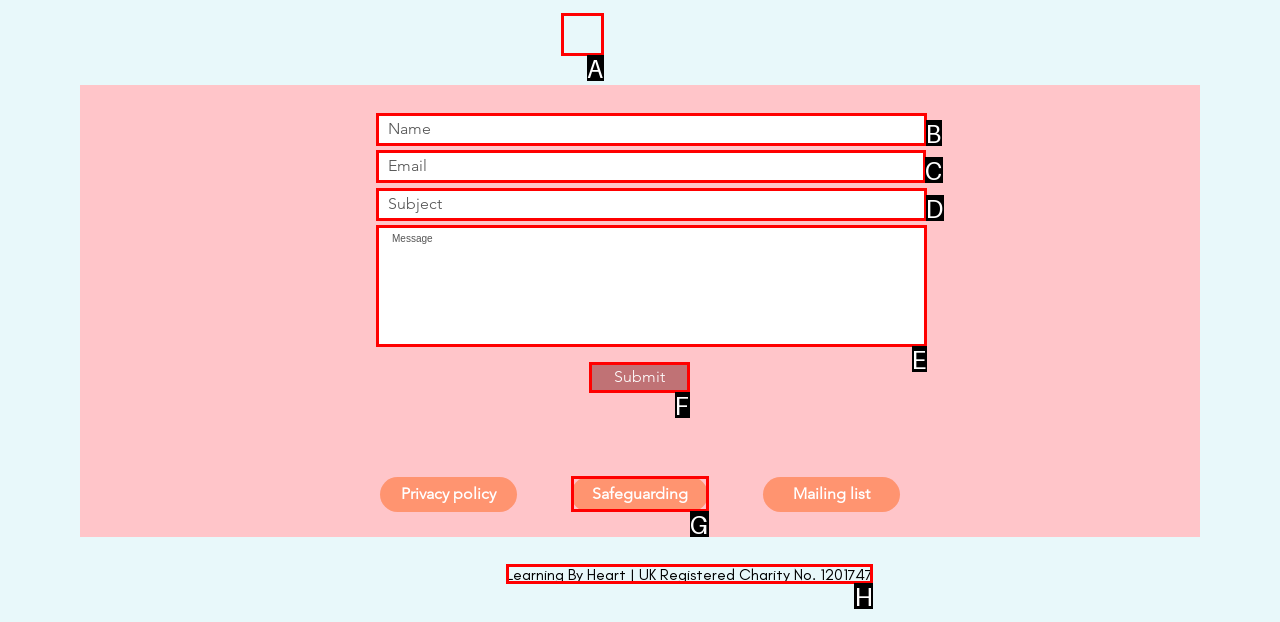Select the appropriate HTML element to click for the following task: Enter the email address
Answer with the letter of the selected option from the given choices directly.

C